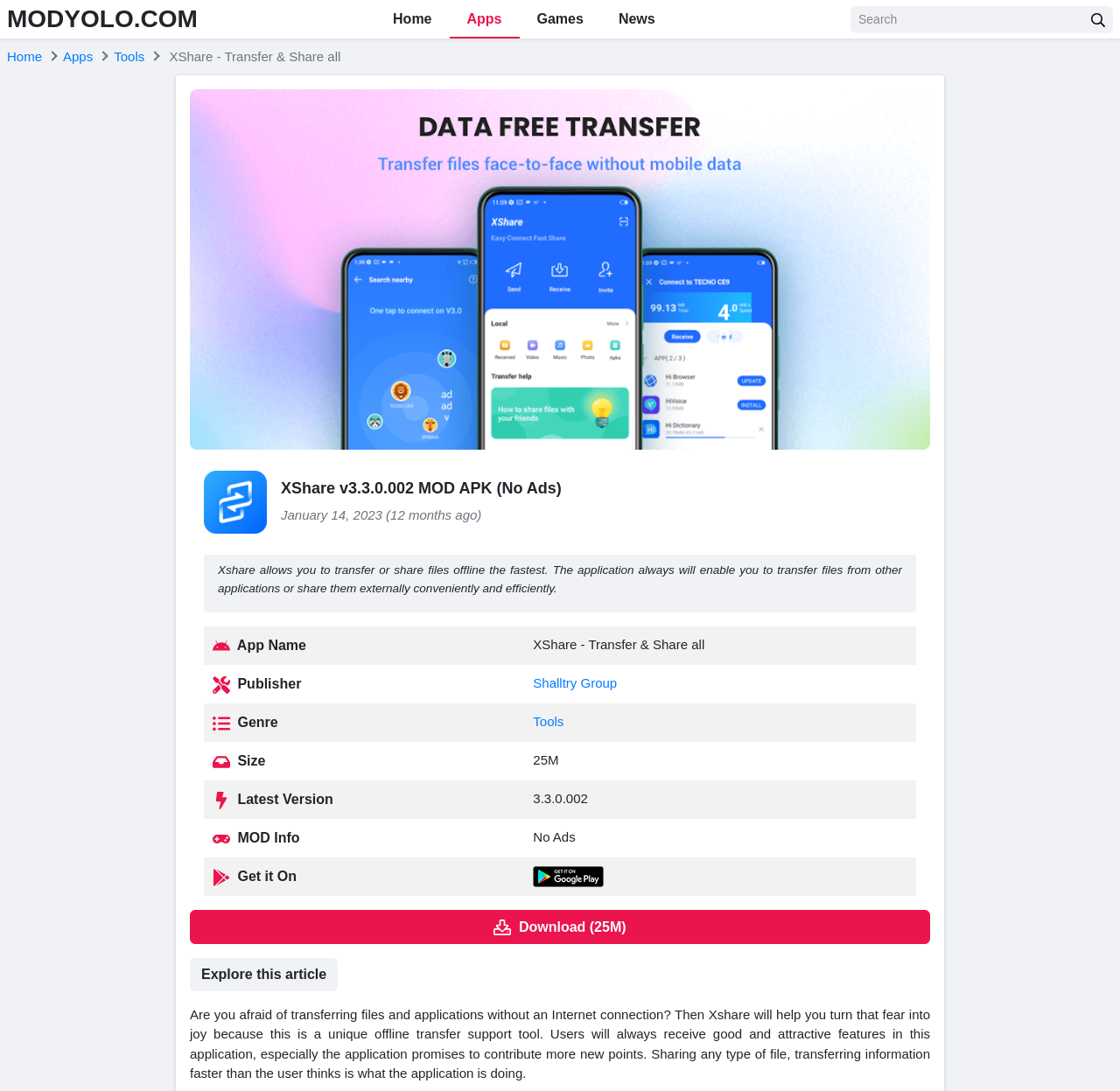Utilize the details in the image to thoroughly answer the following question: What is the name of the application?

The name of the application is XShare, which is mentioned in the heading 'XShare - Transfer & Share all' and also in the table row 'App Name'.